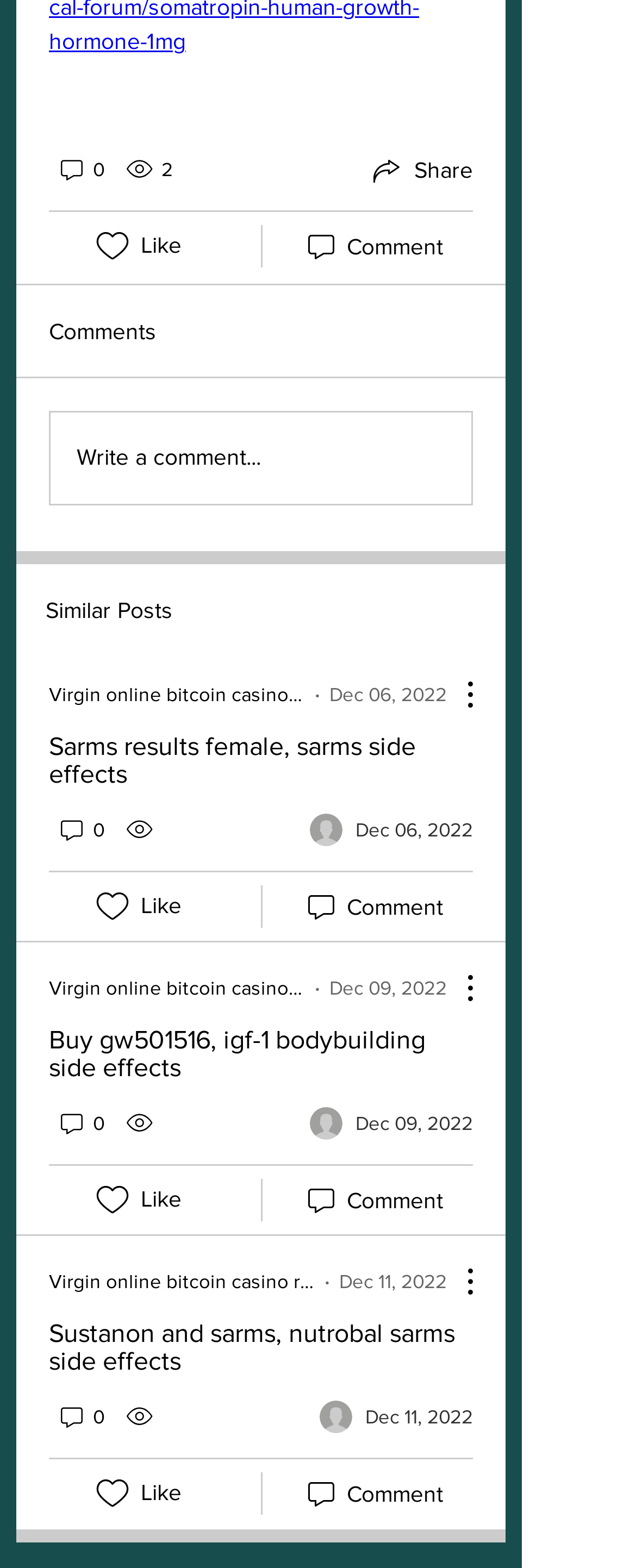Specify the bounding box coordinates of the region I need to click to perform the following instruction: "Like the post". The coordinates must be four float numbers in the range of 0 to 1, i.e., [left, top, right, bottom].

[0.144, 0.144, 0.211, 0.169]